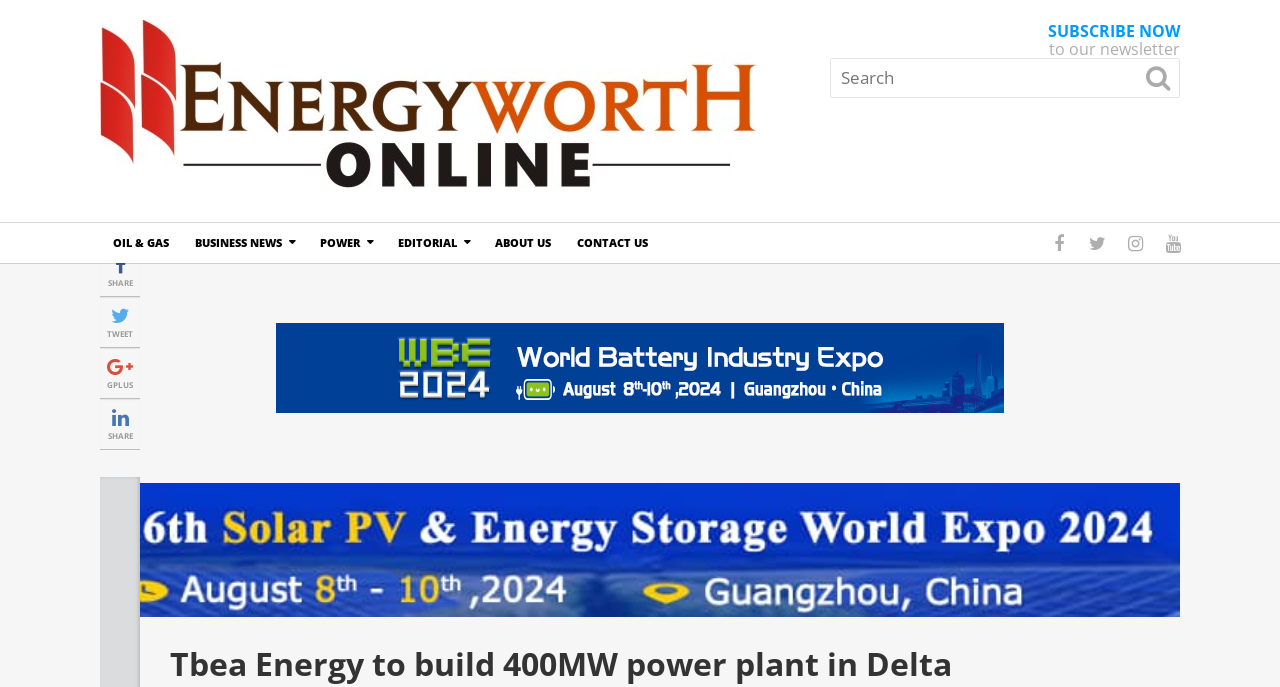What is the topic of the news article?
Please analyze the image and answer the question with as much detail as possible.

The topic of the news article can be inferred from the links at the top of the webpage, which include 'OIL & GAS', 'BUSINESS NEWS', 'POWER', and others. The article's heading 'Tbea Energy to build 400MW power plant in Delta' also suggests that the topic is related to power.